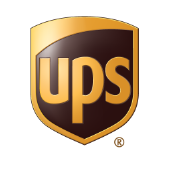What does the presence of the UPS logo imply about Awers Inc.?
We need a detailed and exhaustive answer to the question. Please elaborate.

The presence of the UPS logo underscores Awers Inc.'s capability to manage shipping with speed and accountability, emphasizing its commitment to reliable and efficient logistics for delivering perishable products.